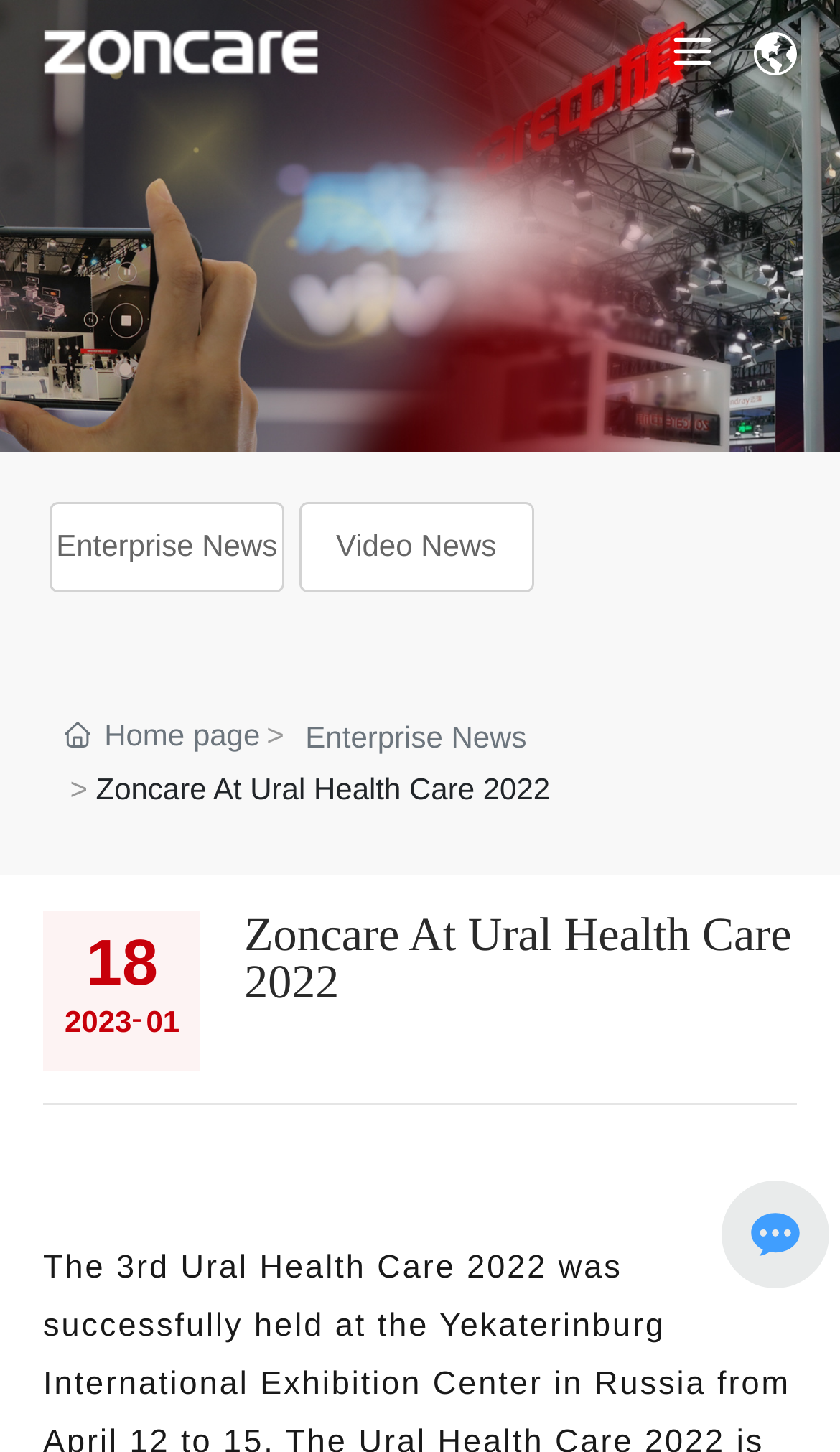Please reply with a single word or brief phrase to the question: 
What is the company name?

Wuhan Zoncare Bio-medical Electronics Co., LTD.